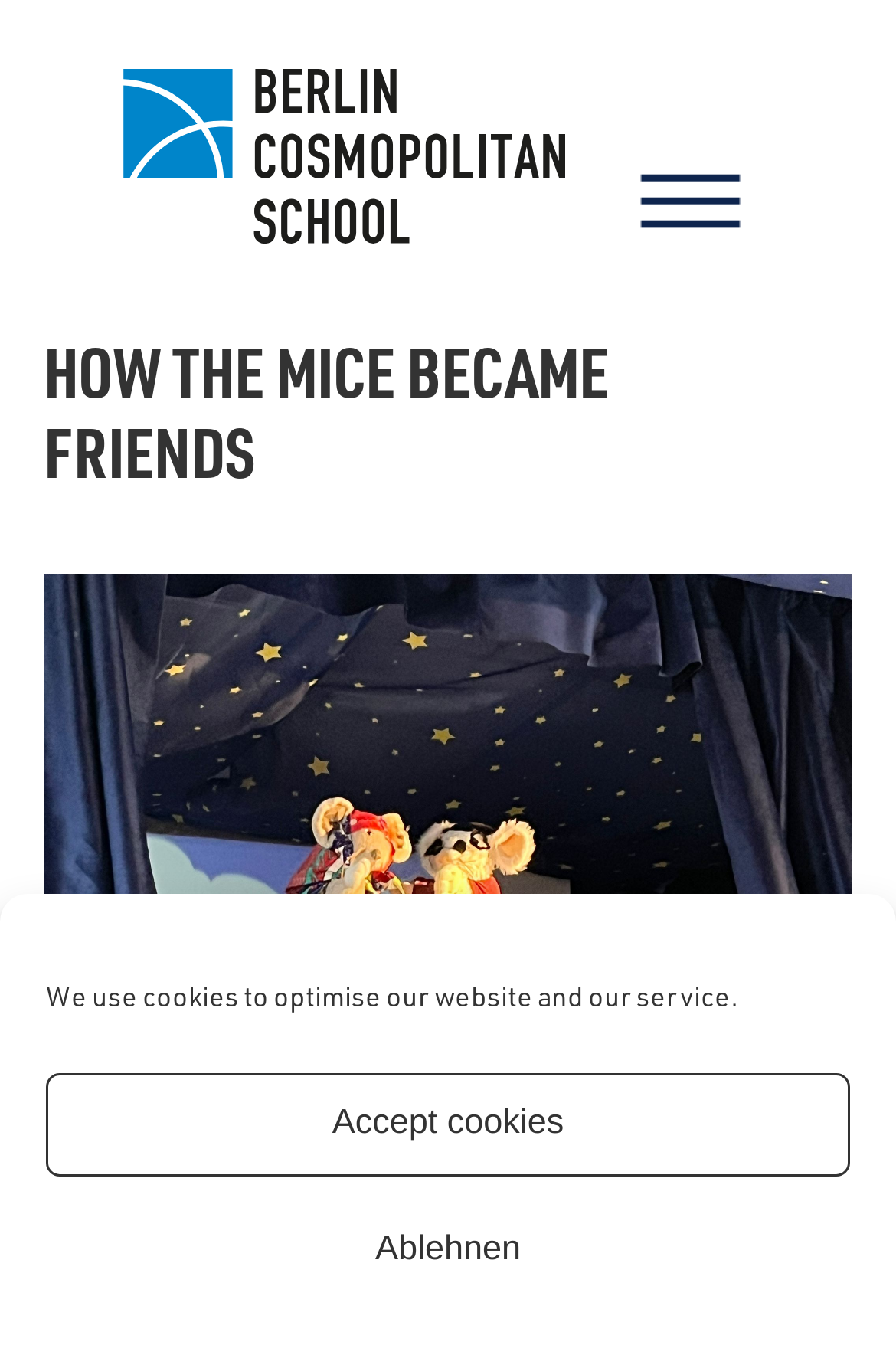What is the date of the event?
Respond to the question with a well-detailed and thorough answer.

I found the date of the event by looking at the static text element located at the bottom of the webpage, which reads '20th December, 2022'.